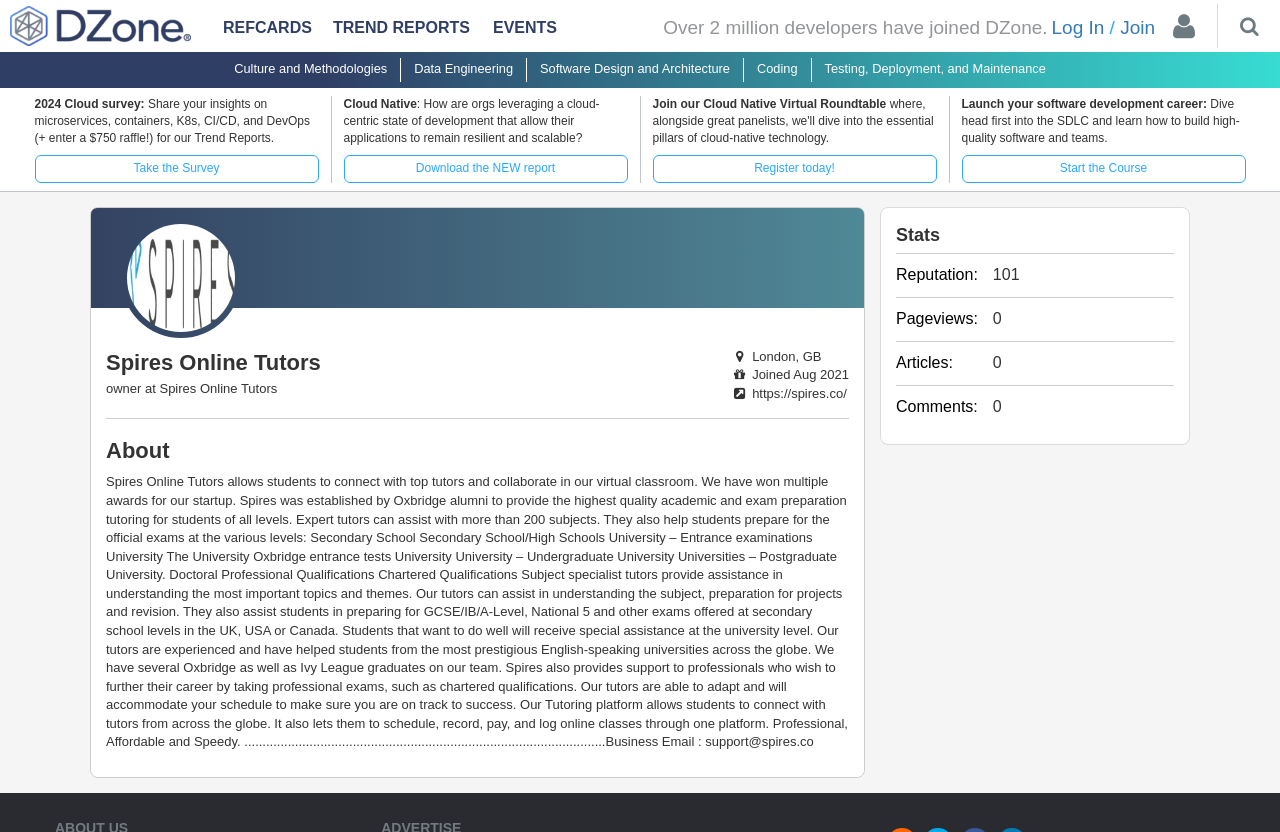Highlight the bounding box coordinates of the region I should click on to meet the following instruction: "Click on the 'Log In' link".

[0.821, 0.02, 0.863, 0.045]